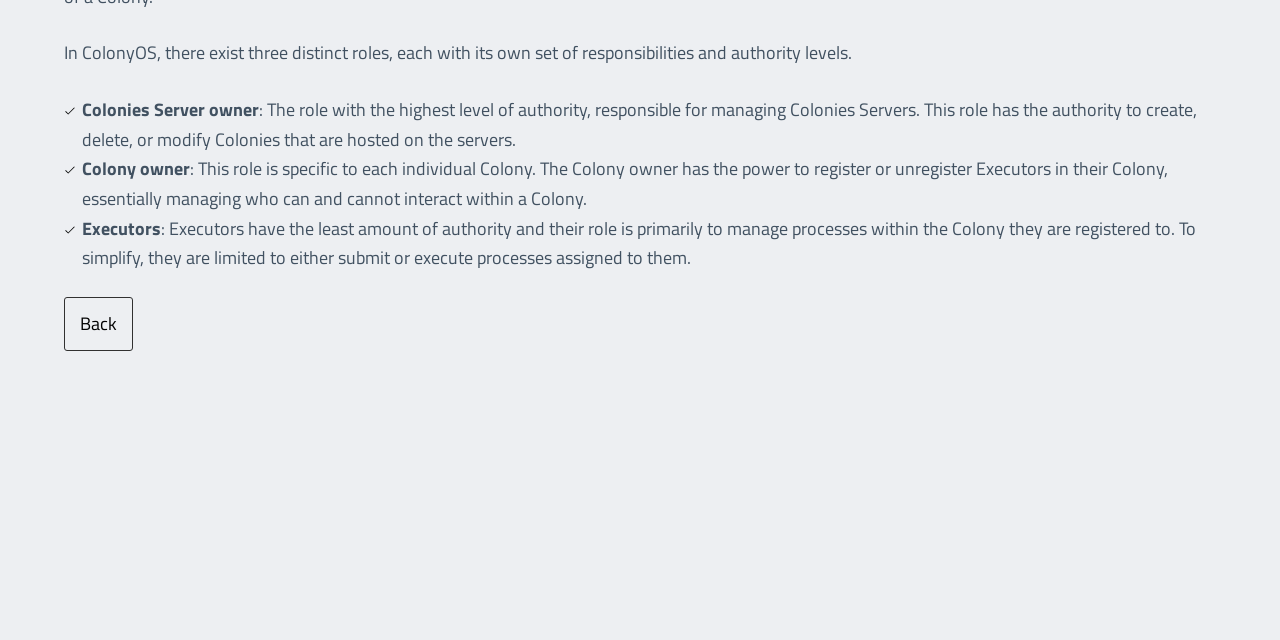Show the bounding box coordinates for the HTML element described as: "Back".

[0.05, 0.464, 0.104, 0.548]